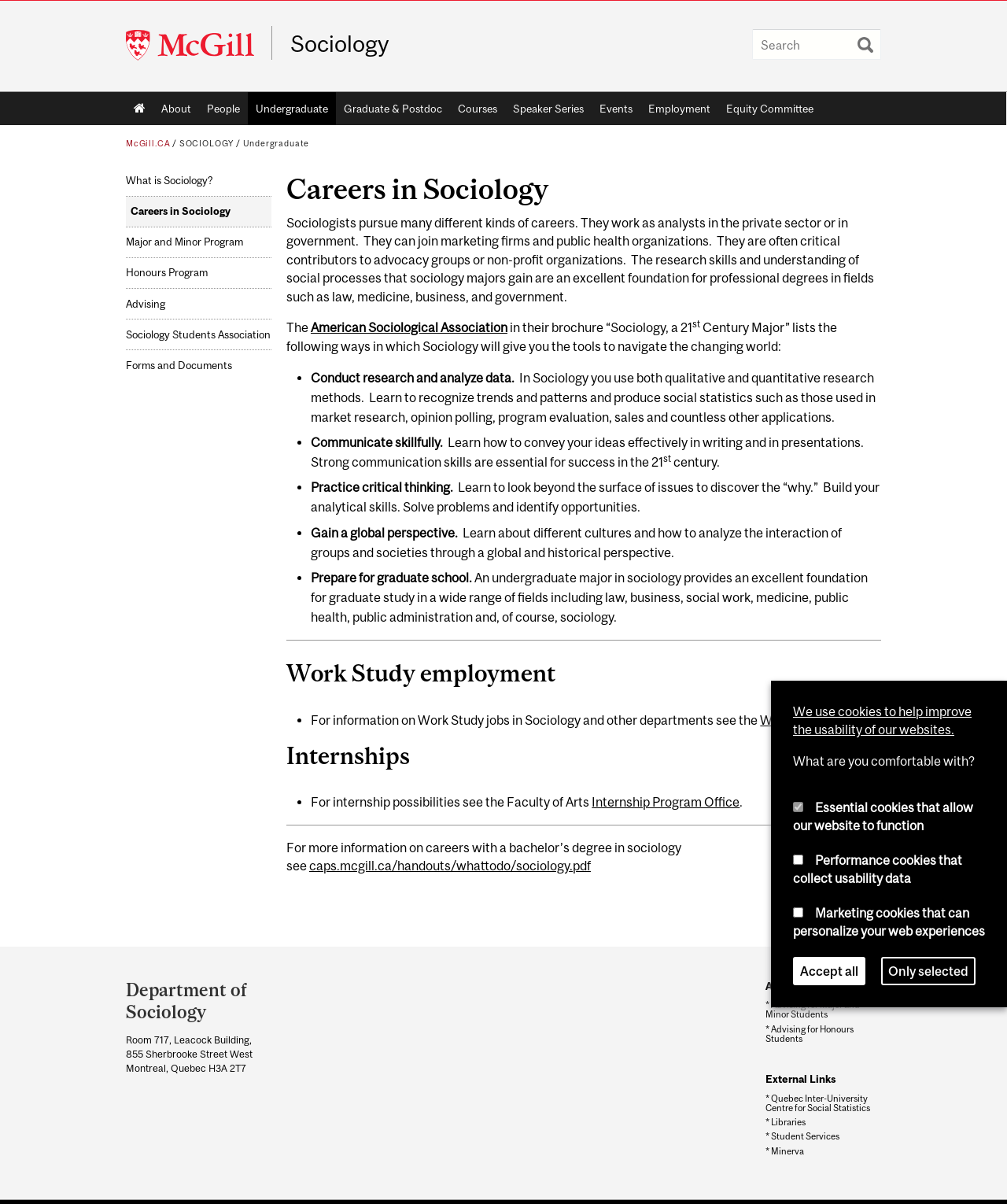What is the name of the university?
Give a detailed explanation using the information visible in the image.

I found the answer by looking at the top-left corner of the webpage, where it says 'Careers in Sociology | Sociology - McGill University'. The university name is 'McGill University'.